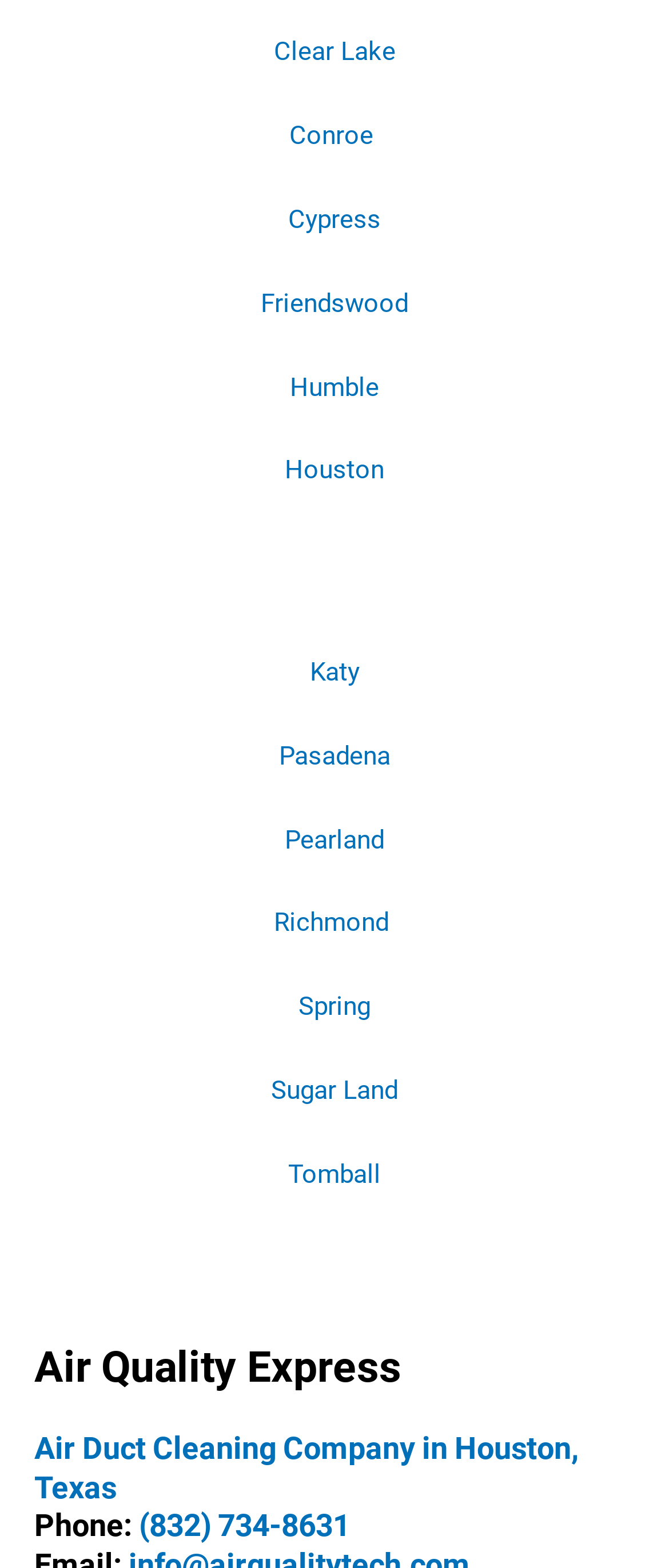How many links are there on this webpage?
Using the information from the image, answer the question thoroughly.

I counted the number of link elements on this webpage, including the city links and the company link, and found a total of 14 links.